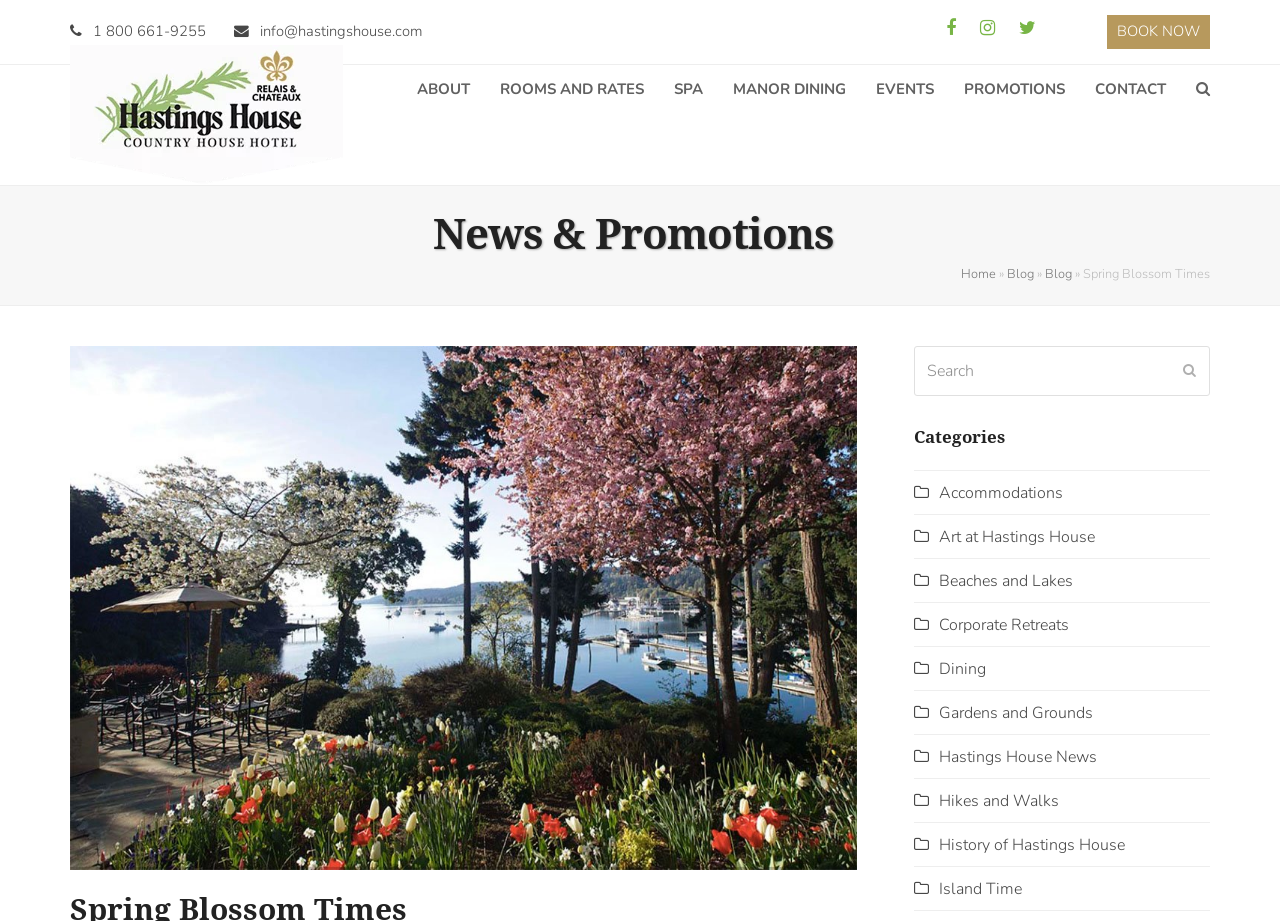Identify the bounding box coordinates necessary to click and complete the given instruction: "Book a room".

[0.865, 0.016, 0.945, 0.053]